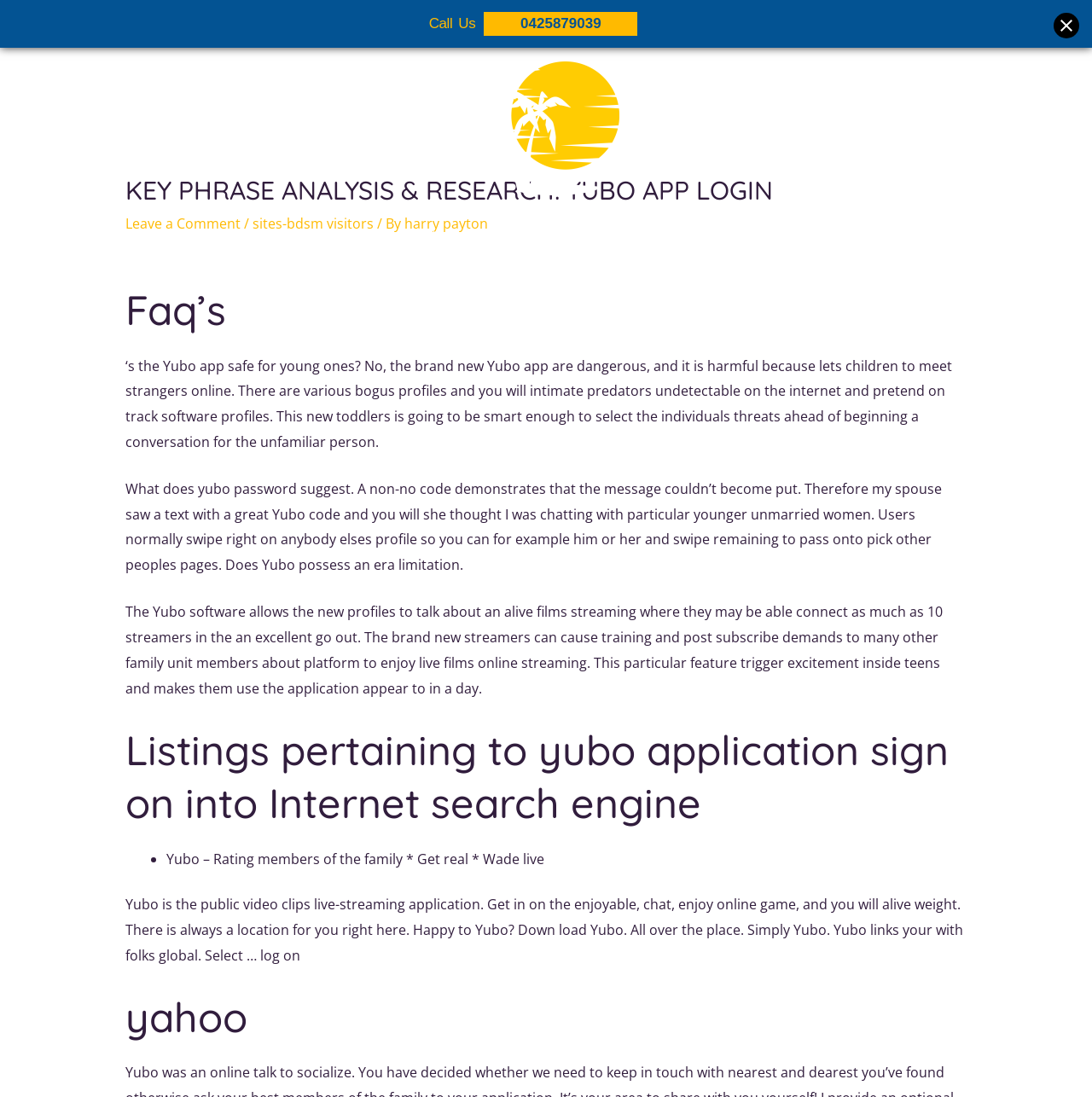Using the element description Gallery, predict the bounding box coordinates for the UI element. Provide the coordinates in (top-left x, top-left y, bottom-right x, bottom-right y) format with values ranging from 0 to 1.

[0.477, 0.191, 0.543, 0.24]